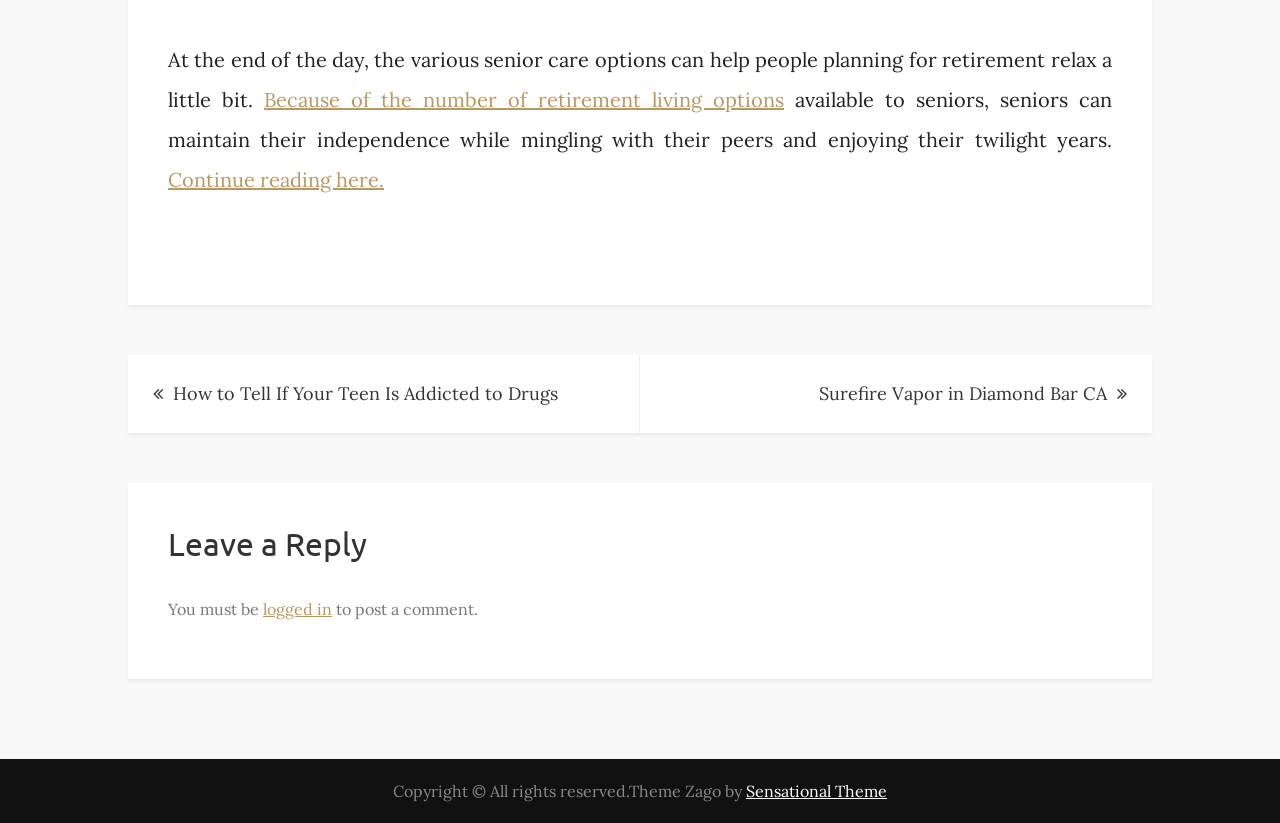Using the webpage screenshot, find the UI element described by Sensational Theme. Provide the bounding box coordinates in the format (top-left x, top-left y, bottom-right x, bottom-right y), ensuring all values are floating point numbers between 0 and 1.

[0.583, 0.949, 0.693, 0.973]